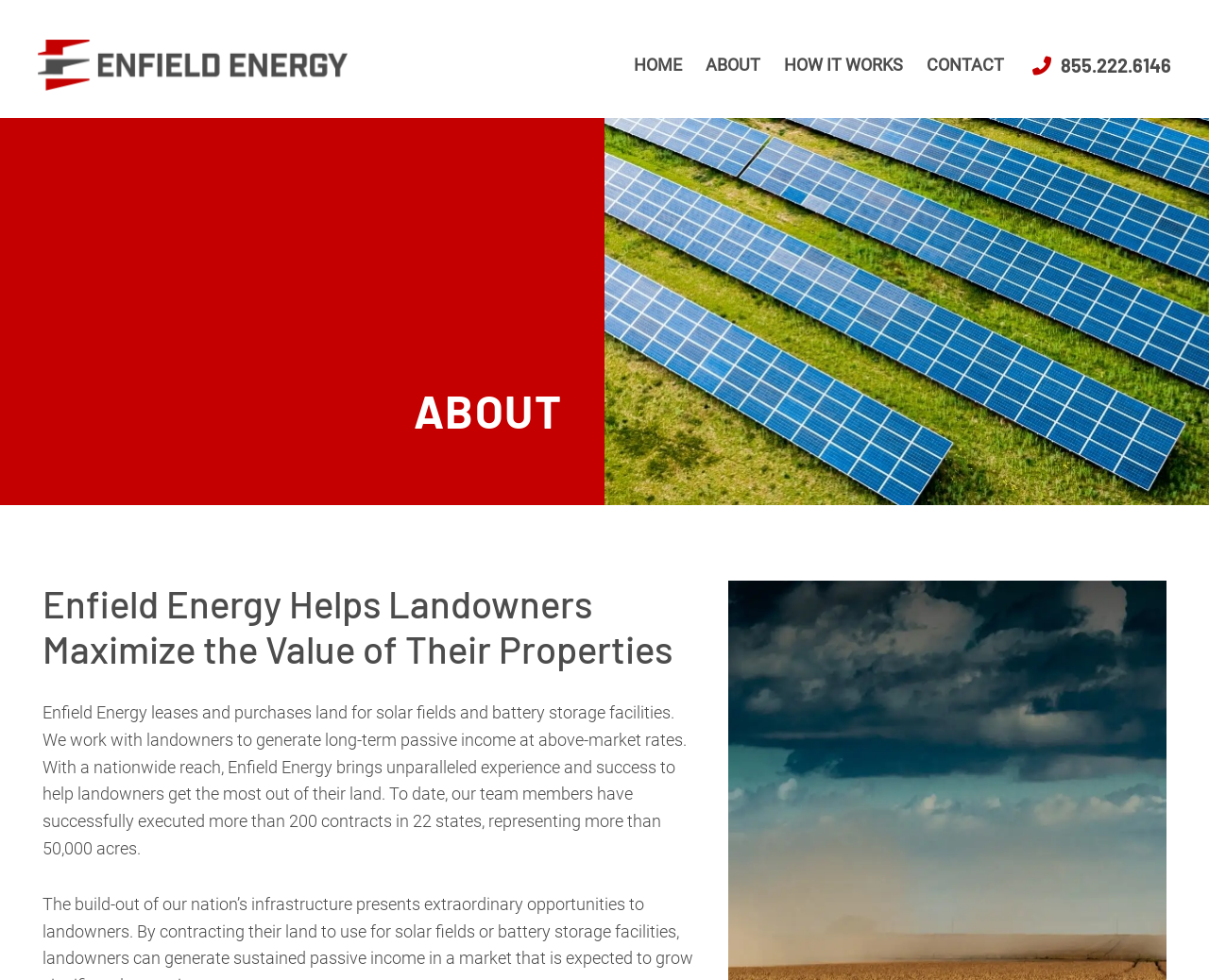Refer to the image and provide an in-depth answer to the question:
What is the purpose of Enfield Energy?

I read the StaticText element with the bounding box coordinates [0.035, 0.717, 0.568, 0.876] and found that Enfield Energy leases and purchases land for solar fields and battery storage facilities, and works with landowners to generate long-term passive income.